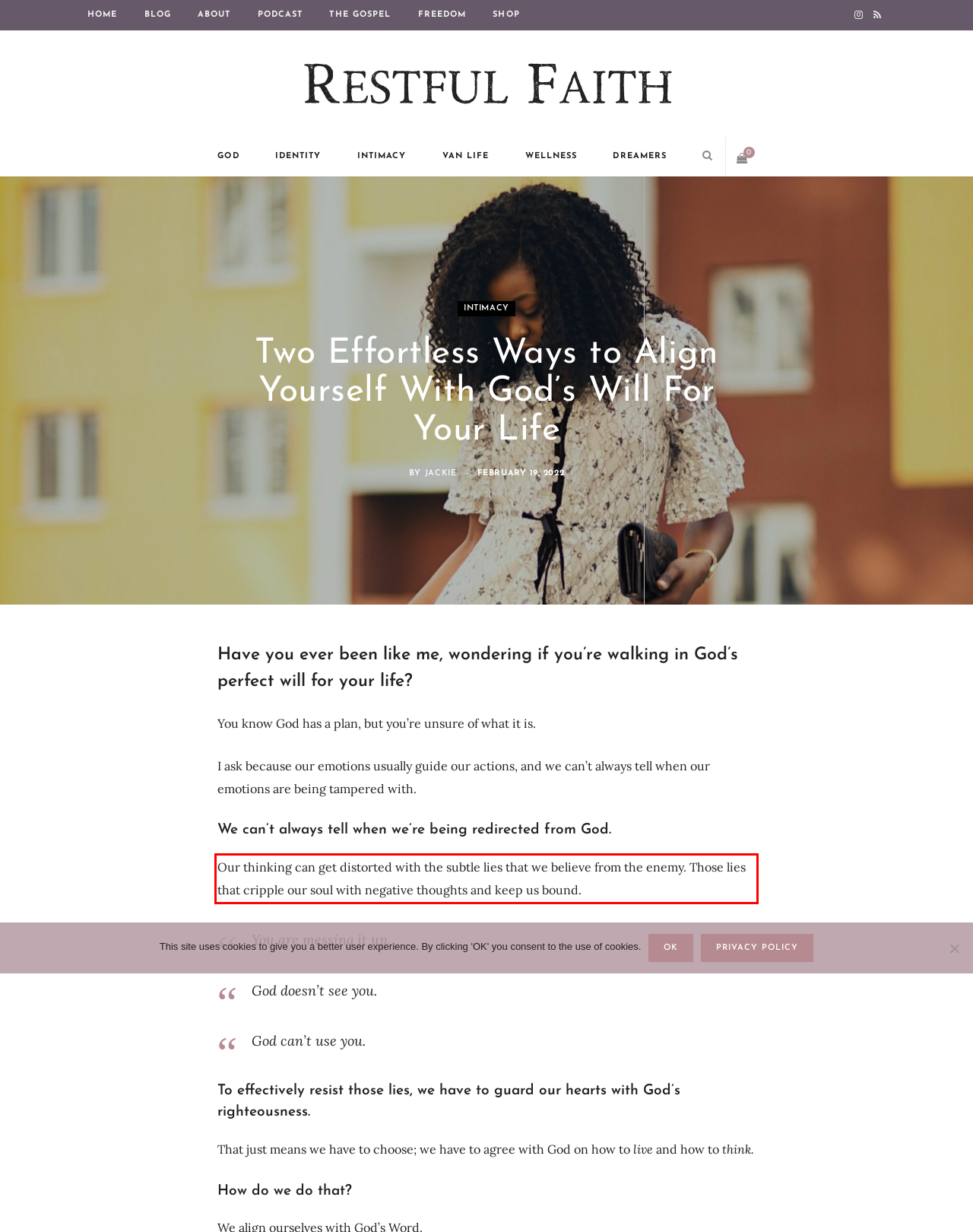Using the provided webpage screenshot, identify and read the text within the red rectangle bounding box.

Our thinking can get distorted with the subtle lies that we believe from the enemy. Those lies that cripple our soul with negative thoughts and keep us bound.